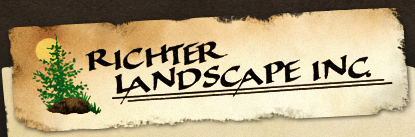Explain what is happening in the image with elaborate details.

The image features the logo of Richter Landscape, Inc., which prominently displays the company name in an artistic, stylized font. The design includes a graphic element of a pine tree, signifying nature and landscaping, alongside a sun rising or setting in the background. The overall aesthetic combines earthy tones with a rustic parchment background, suggesting a focus on outdoor spaces and natural beauty. This logo encapsulates the brand's identity, emphasizing its connection to landscape design and outdoor living solutions.